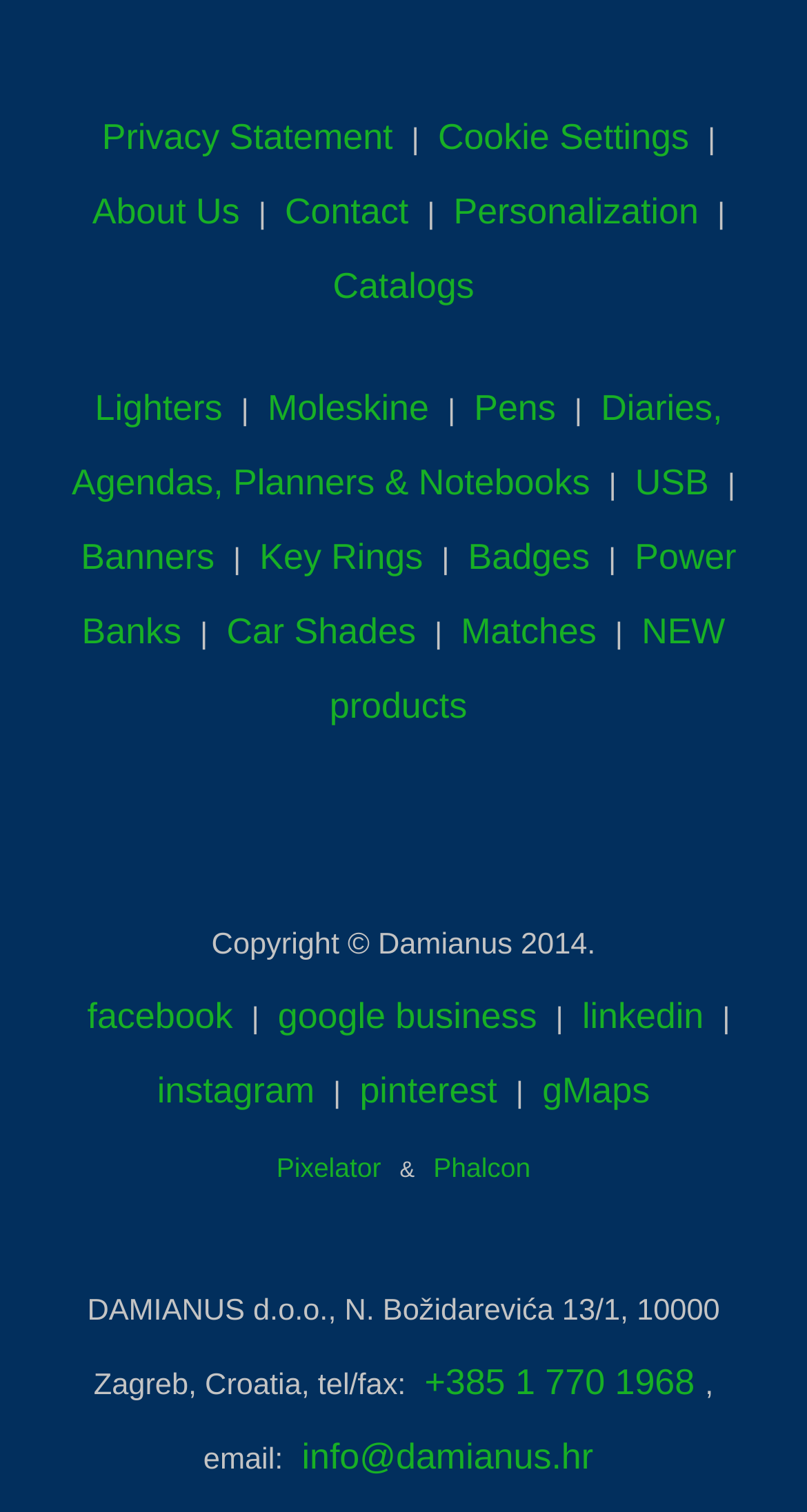What is the company name?
Examine the webpage screenshot and provide an in-depth answer to the question.

The company name can be found at the bottom of the webpage, in the contact information section, where it is written 'DAMIANUS d.o.o., N. Božidarevića 13/1, 10000 Zagreb, Croatia, tel/fax:'.